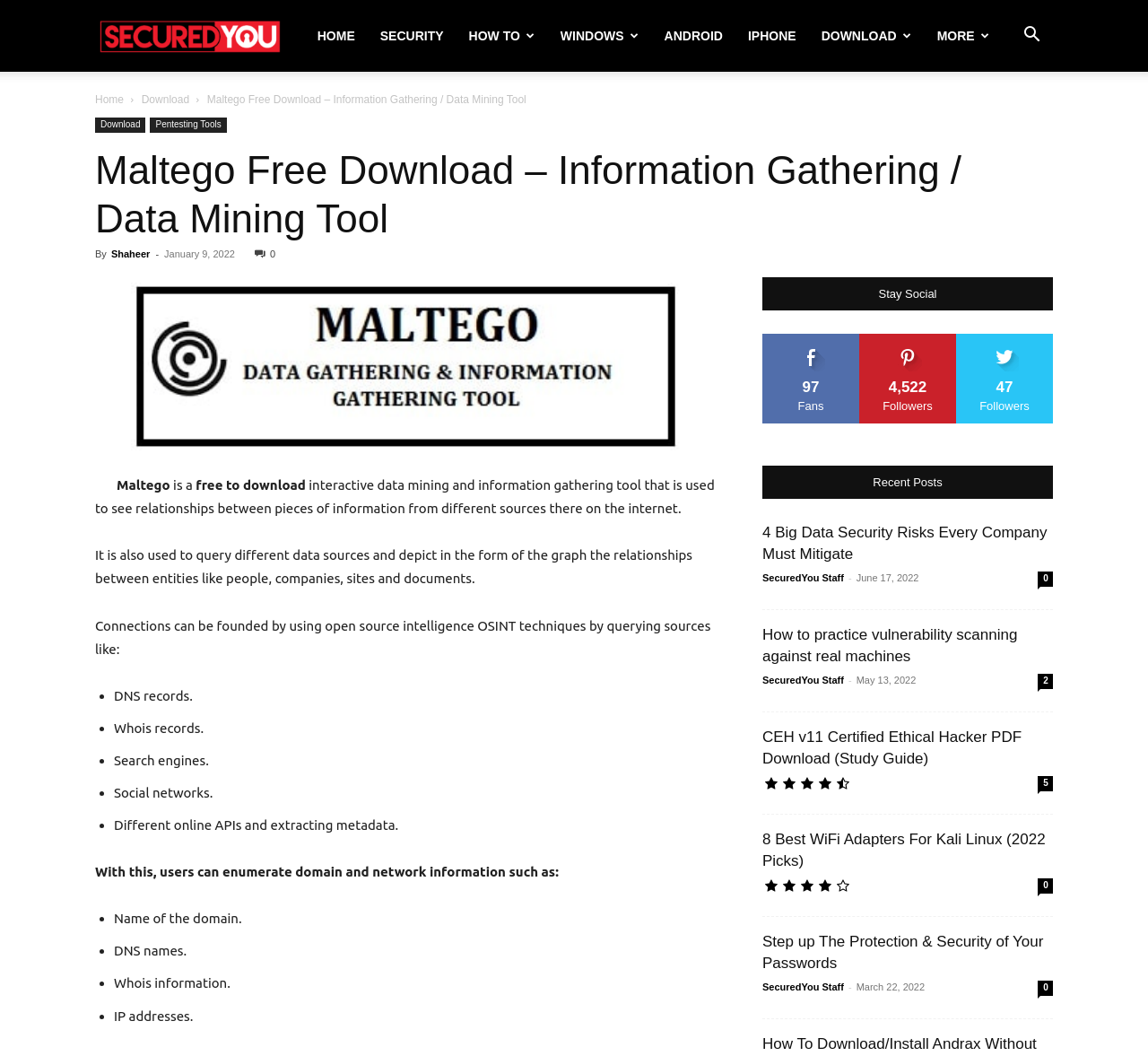Determine the bounding box coordinates of the region I should click to achieve the following instruction: "Click the 'DOWNLOAD' link". Ensure the bounding box coordinates are four float numbers between 0 and 1, i.e., [left, top, right, bottom].

[0.704, 0.0, 0.805, 0.068]